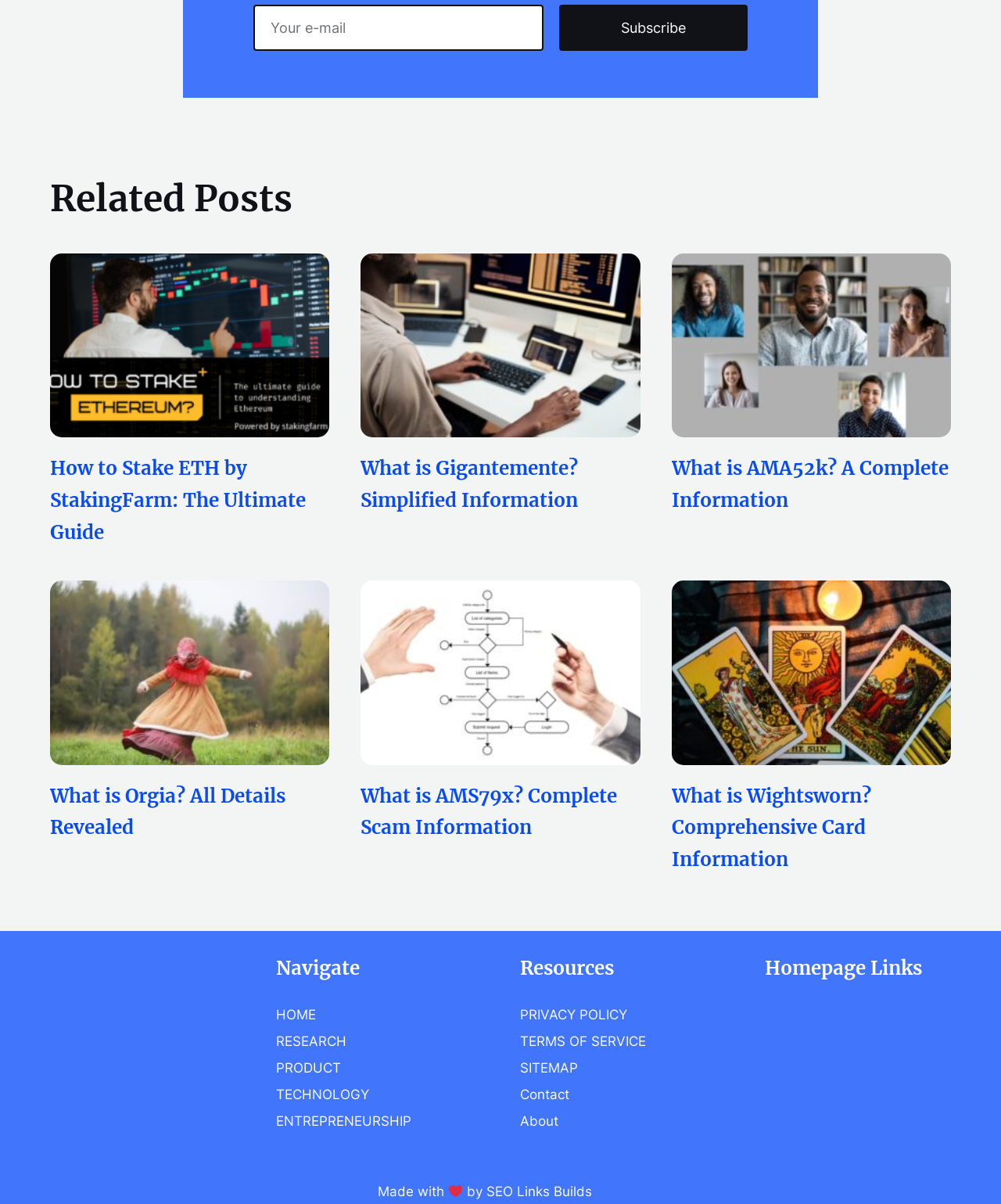Determine the bounding box coordinates of the UI element that matches the following description: "alt="kacmun_logo"". The coordinates should be four float numbers between 0 and 1 in the format [left, top, right, bottom].

[0.081, 0.83, 0.187, 0.843]